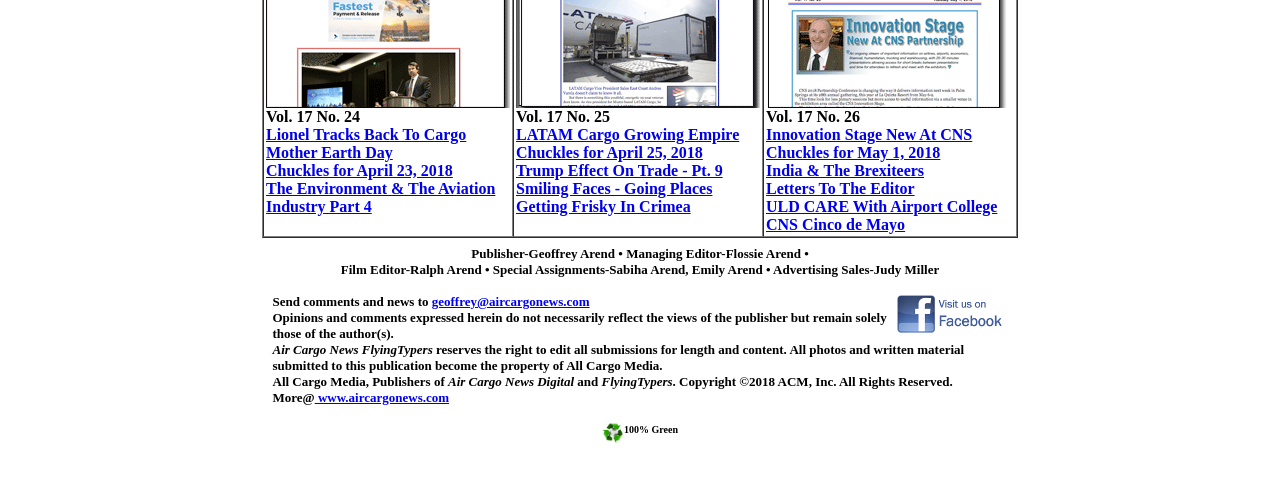Give a short answer using one word or phrase for the question:
What is the theme of the articles listed?

Aviation and cargo